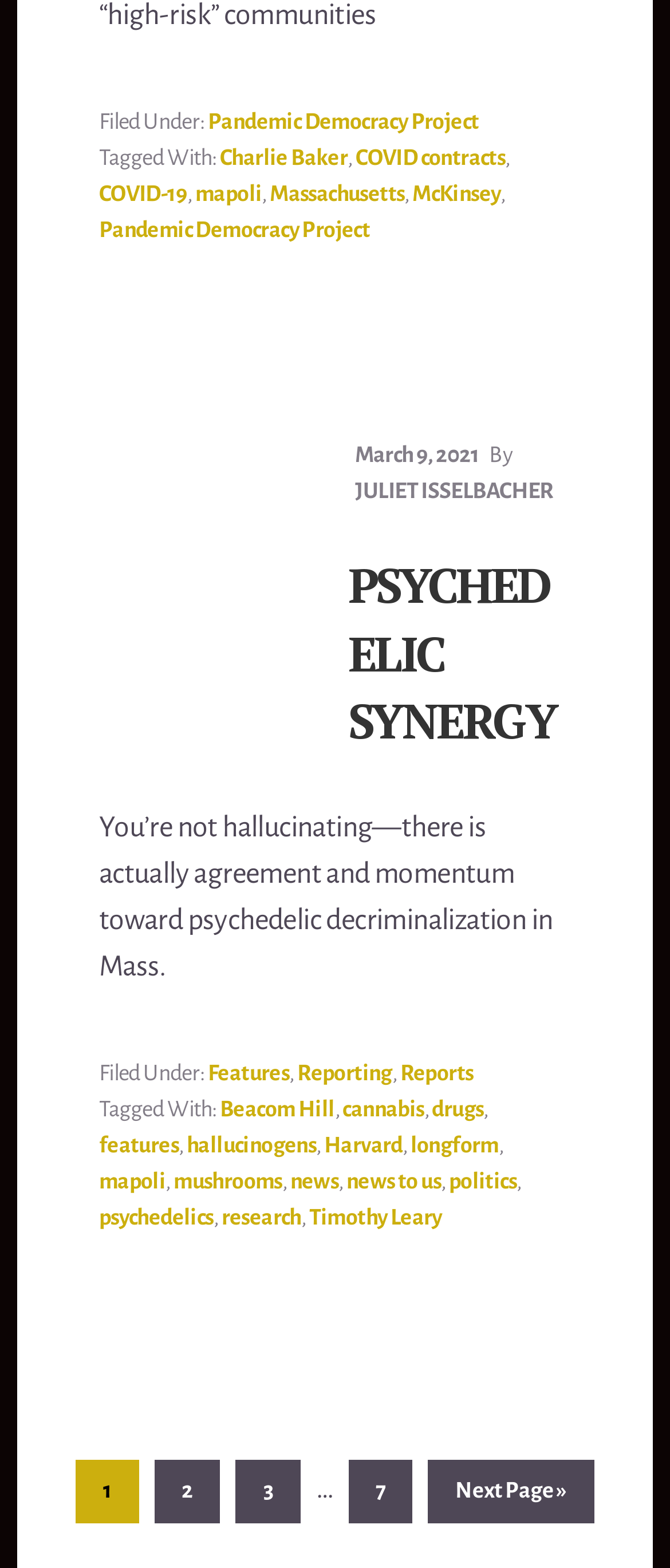Please specify the bounding box coordinates for the clickable region that will help you carry out the instruction: "Go to page 2".

[0.23, 0.931, 0.329, 0.972]